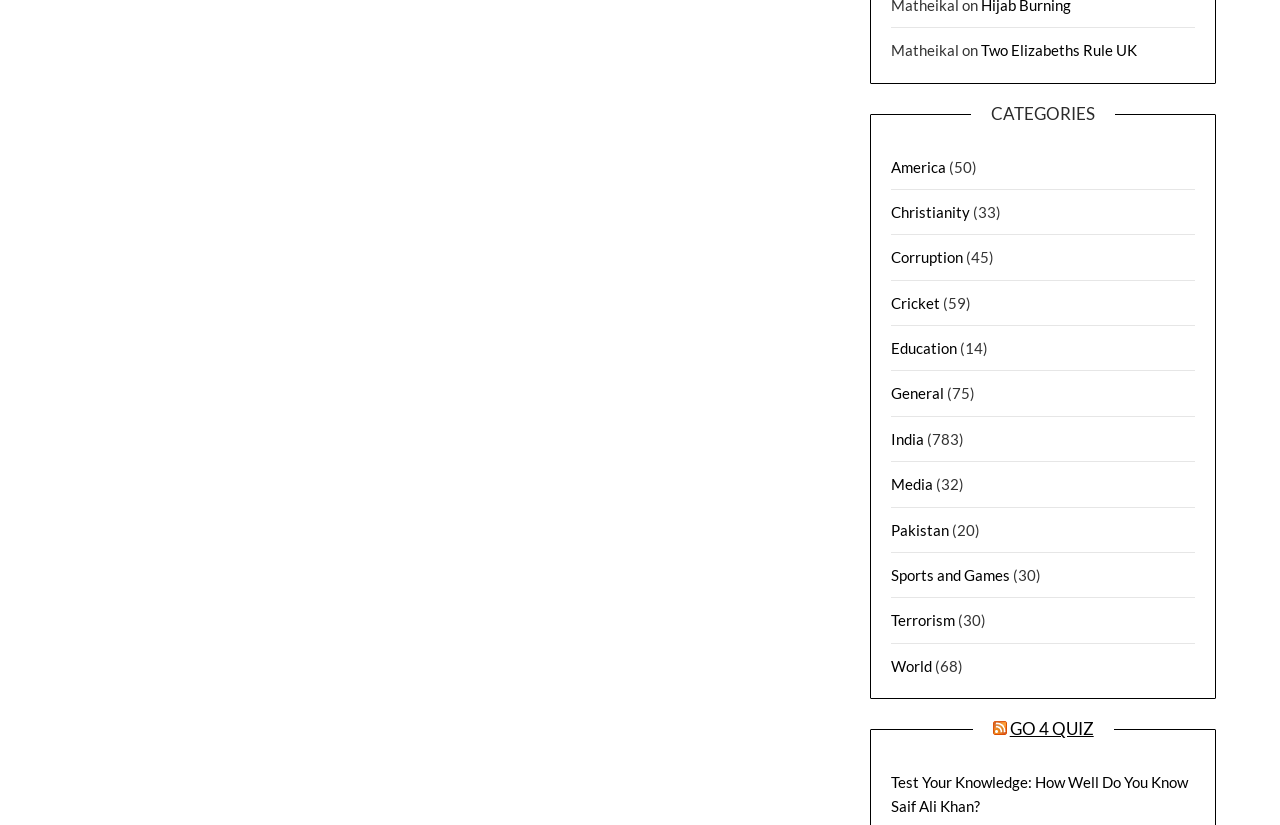Pinpoint the bounding box coordinates of the clickable element to carry out the following instruction: "Browse the 'Sports and Games' category."

[0.696, 0.686, 0.789, 0.708]